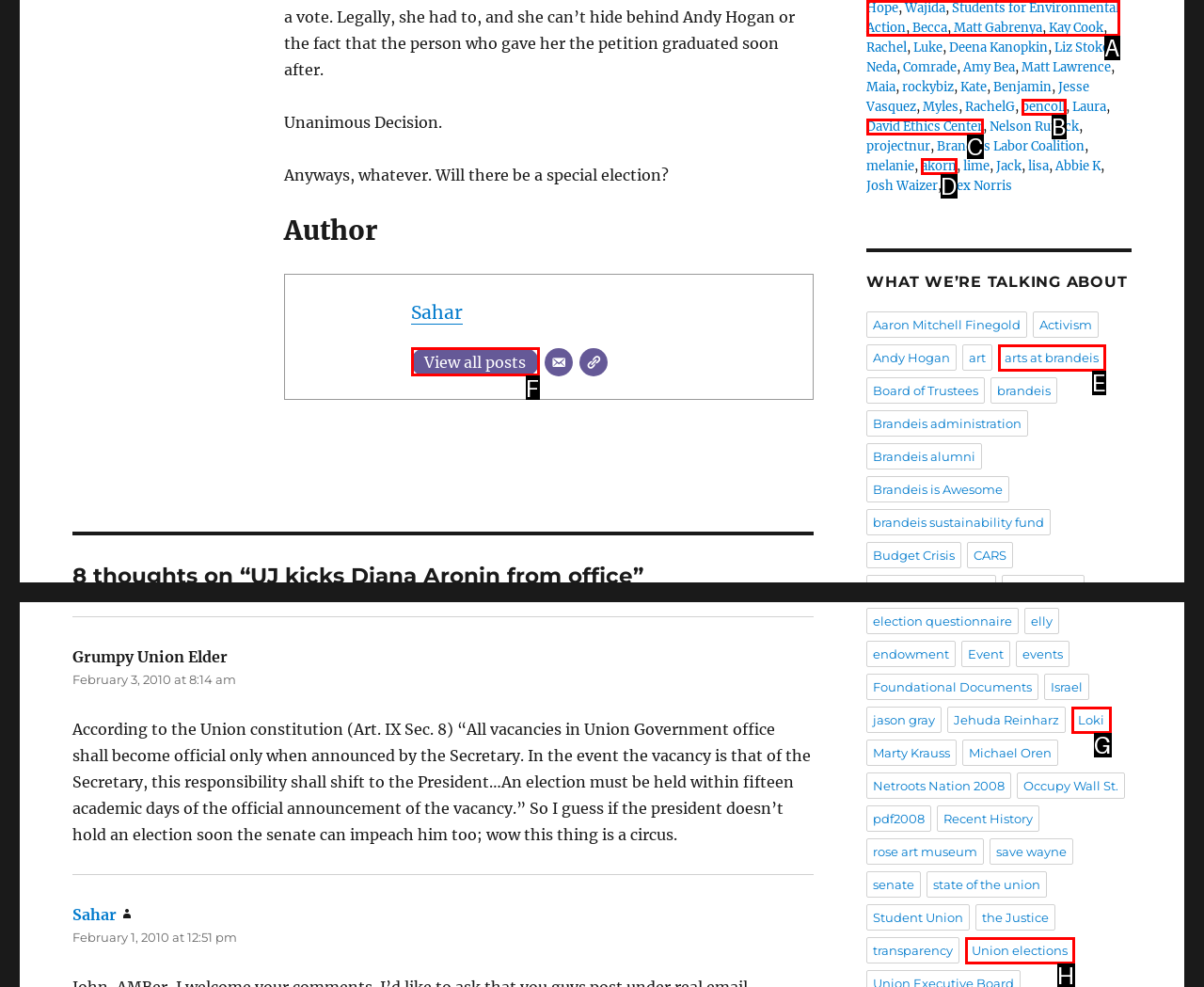Given the description: Students for Environmental Action, choose the HTML element that matches it. Indicate your answer with the letter of the option.

A